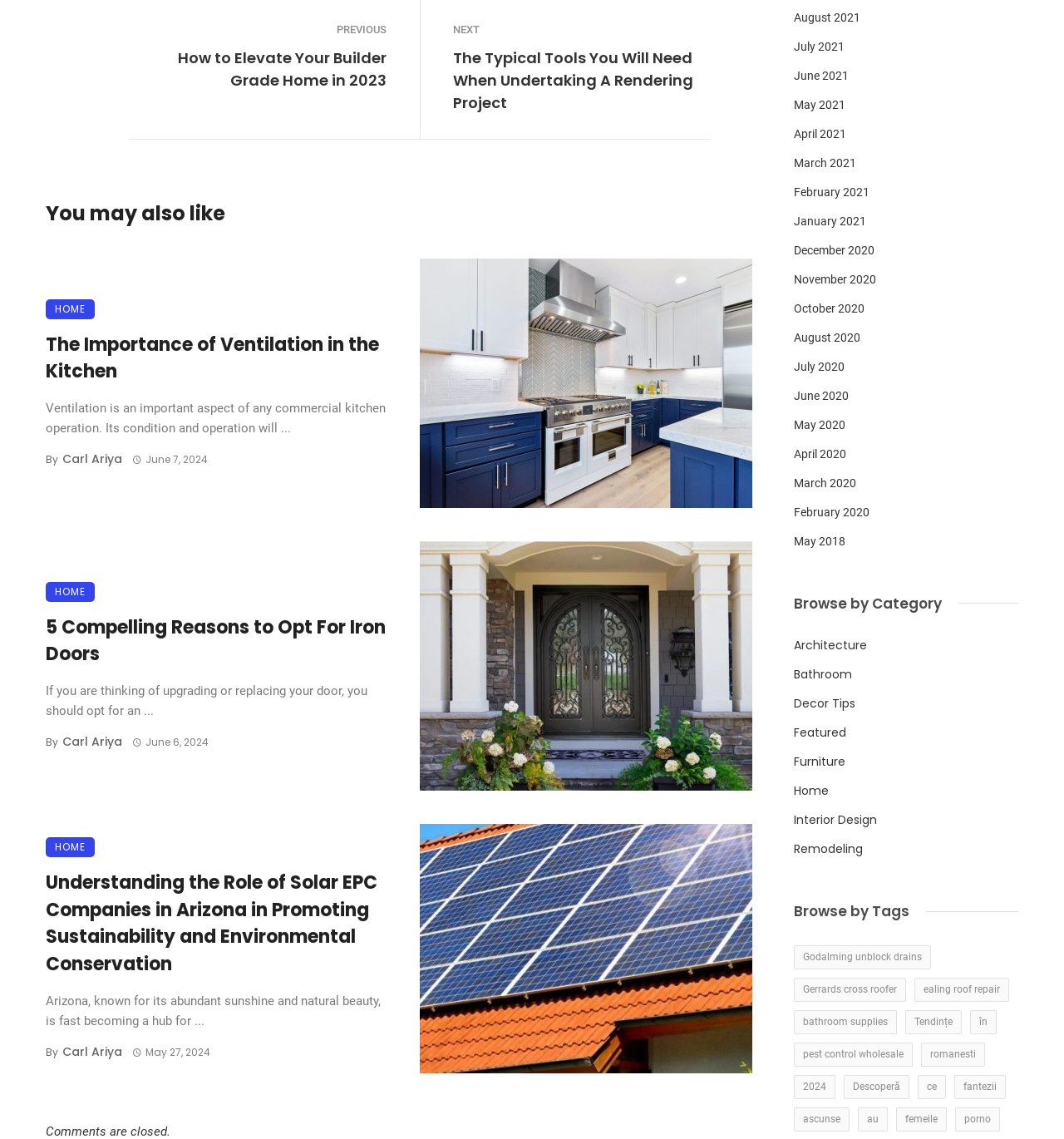Can you find the bounding box coordinates for the element that needs to be clicked to execute this instruction: "Check the post 'The Importance of Ventilation in the Kitchen'"? The coordinates should be given as four float numbers between 0 and 1, i.e., [left, top, right, bottom].

[0.043, 0.291, 0.363, 0.339]